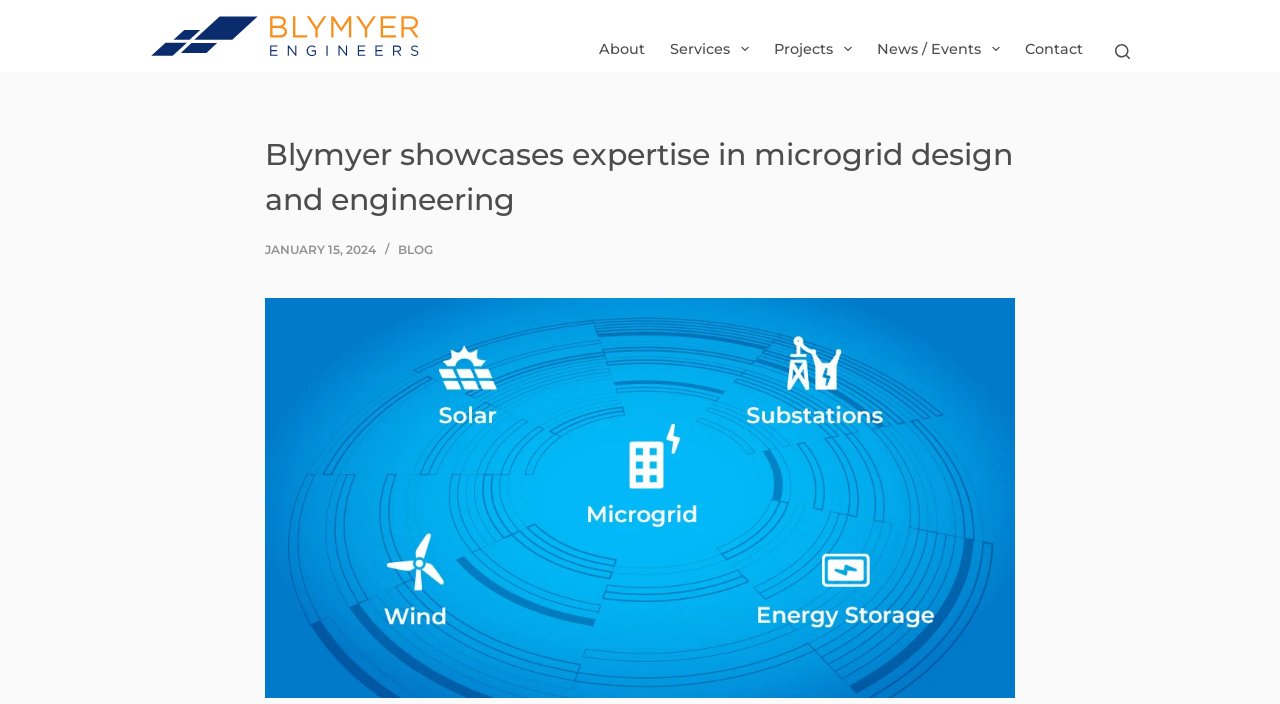Using the description: "News / Events", identify the bounding box of the corresponding UI element in the screenshot.

[0.675, 0.053, 0.791, 0.102]